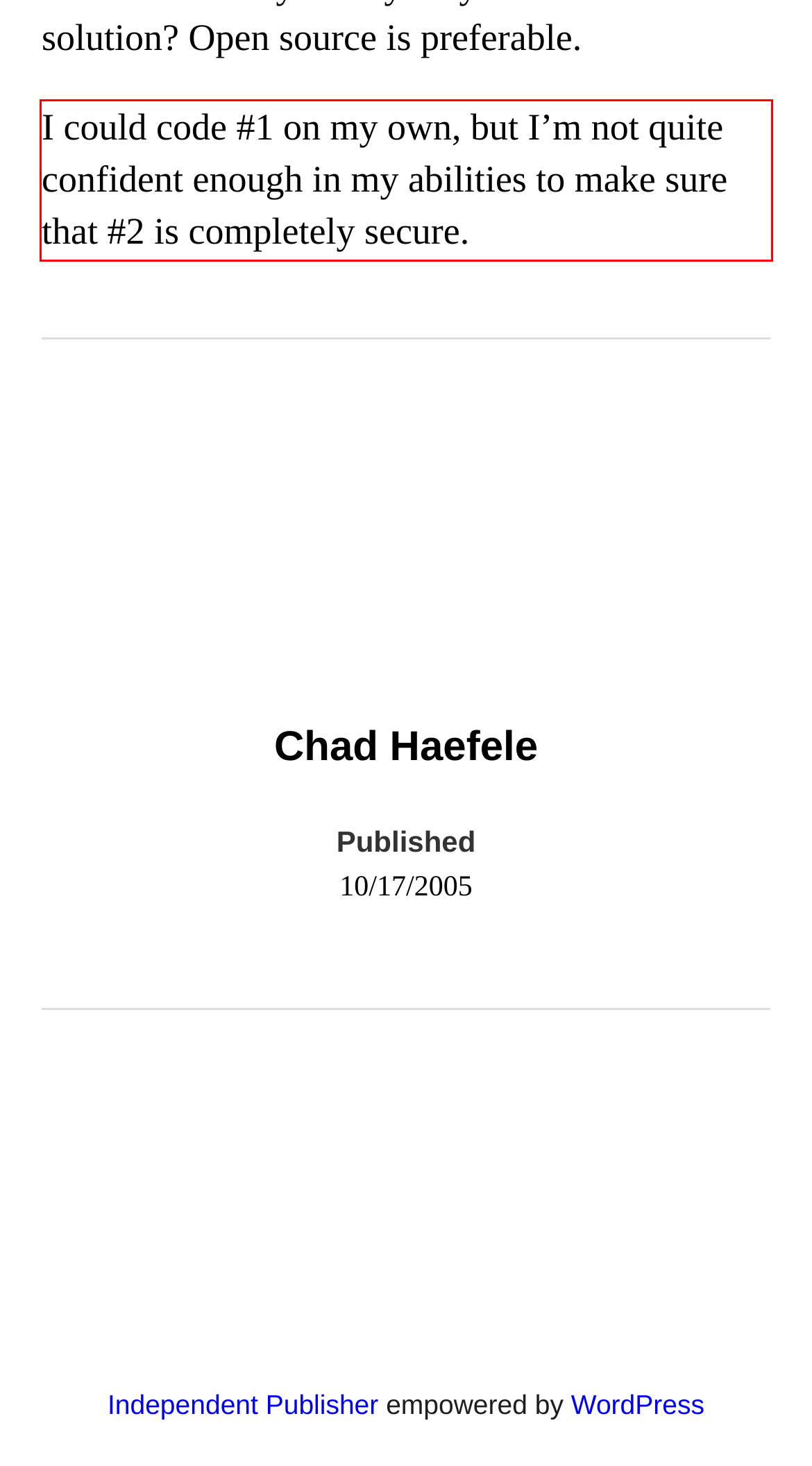Perform OCR on the text inside the red-bordered box in the provided screenshot and output the content.

I could code #1 on my own, but I’m not quite confident enough in my abilities to make sure that #2 is completely secure.